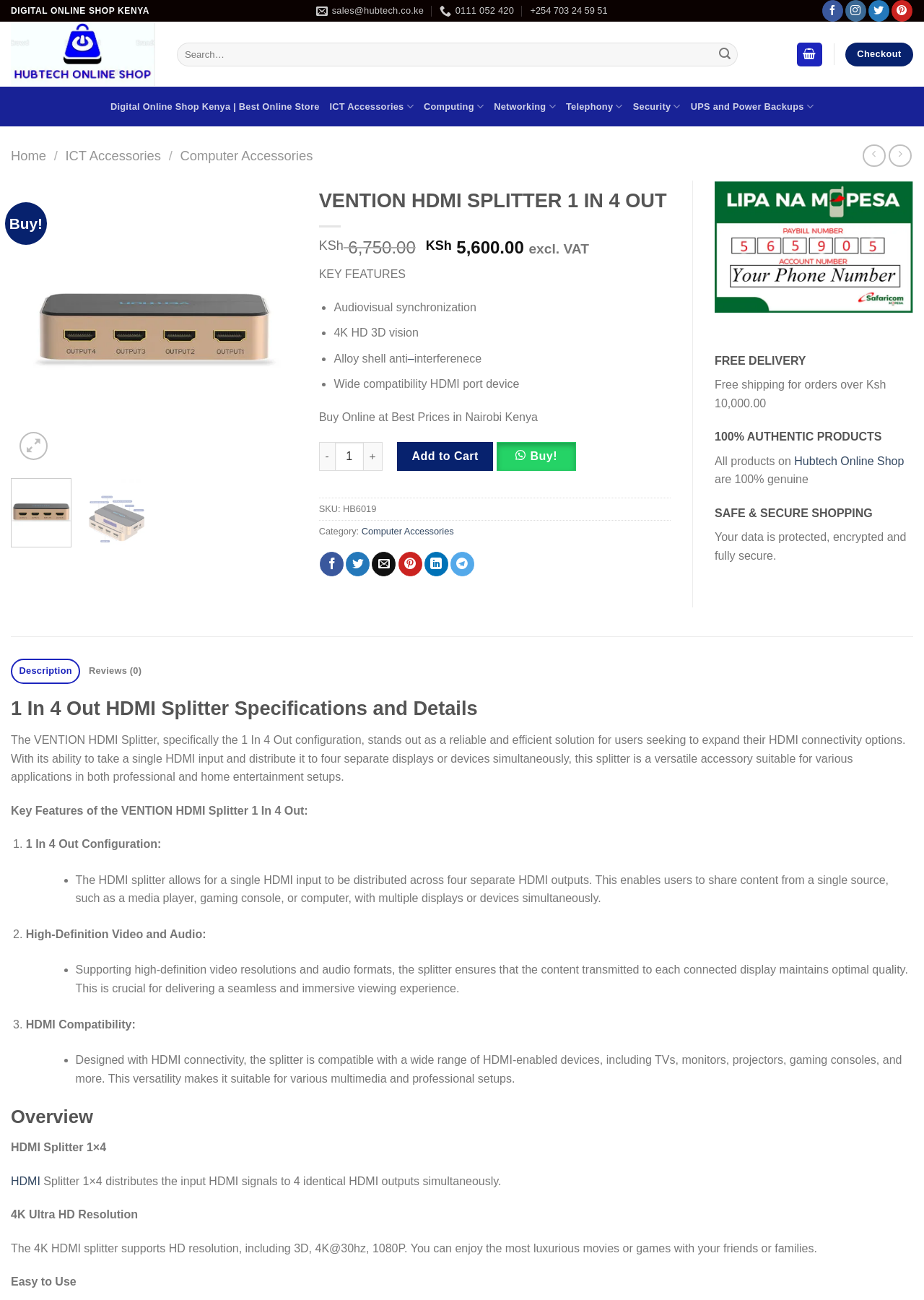Please find the bounding box for the UI element described by: "0111 052 420".

[0.476, 0.0, 0.556, 0.017]